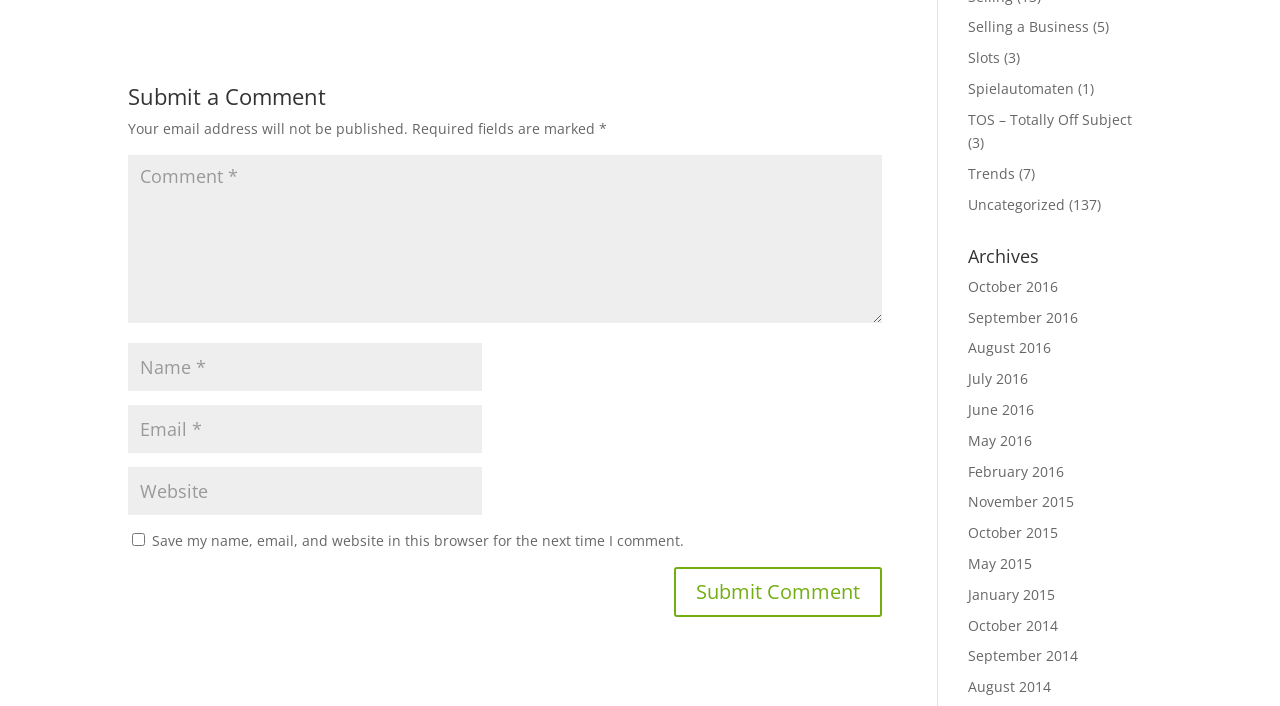Locate the UI element described by input value="Email *" aria-describedby="email-notes" name="email" and provide its bounding box coordinates. Use the format (top-left x, top-left y, bottom-right x, bottom-right y) with all values as floating point numbers between 0 and 1.

[0.1, 0.574, 0.377, 0.642]